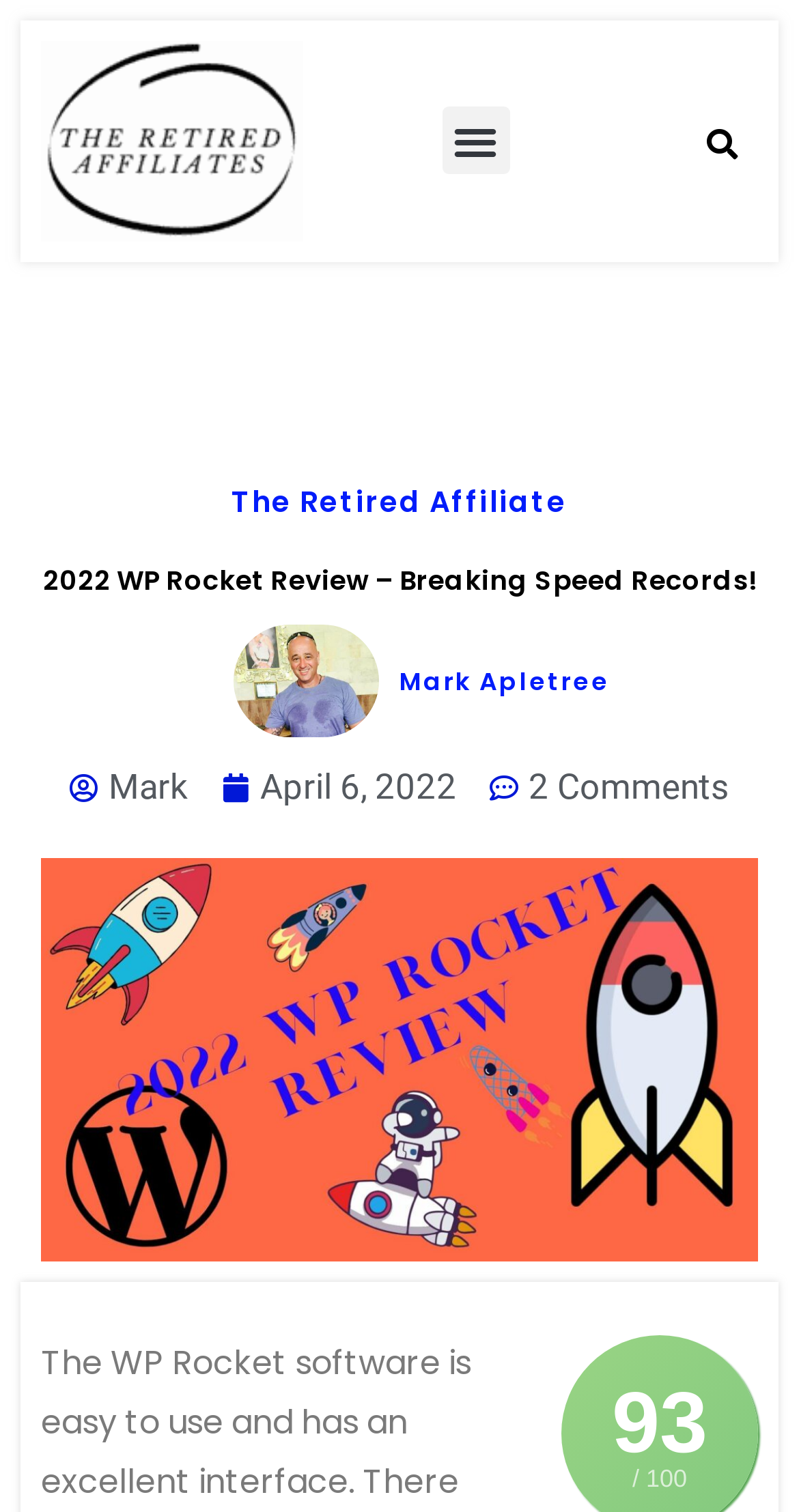How many comments are there on the review?
Answer the question using a single word or phrase, according to the image.

2